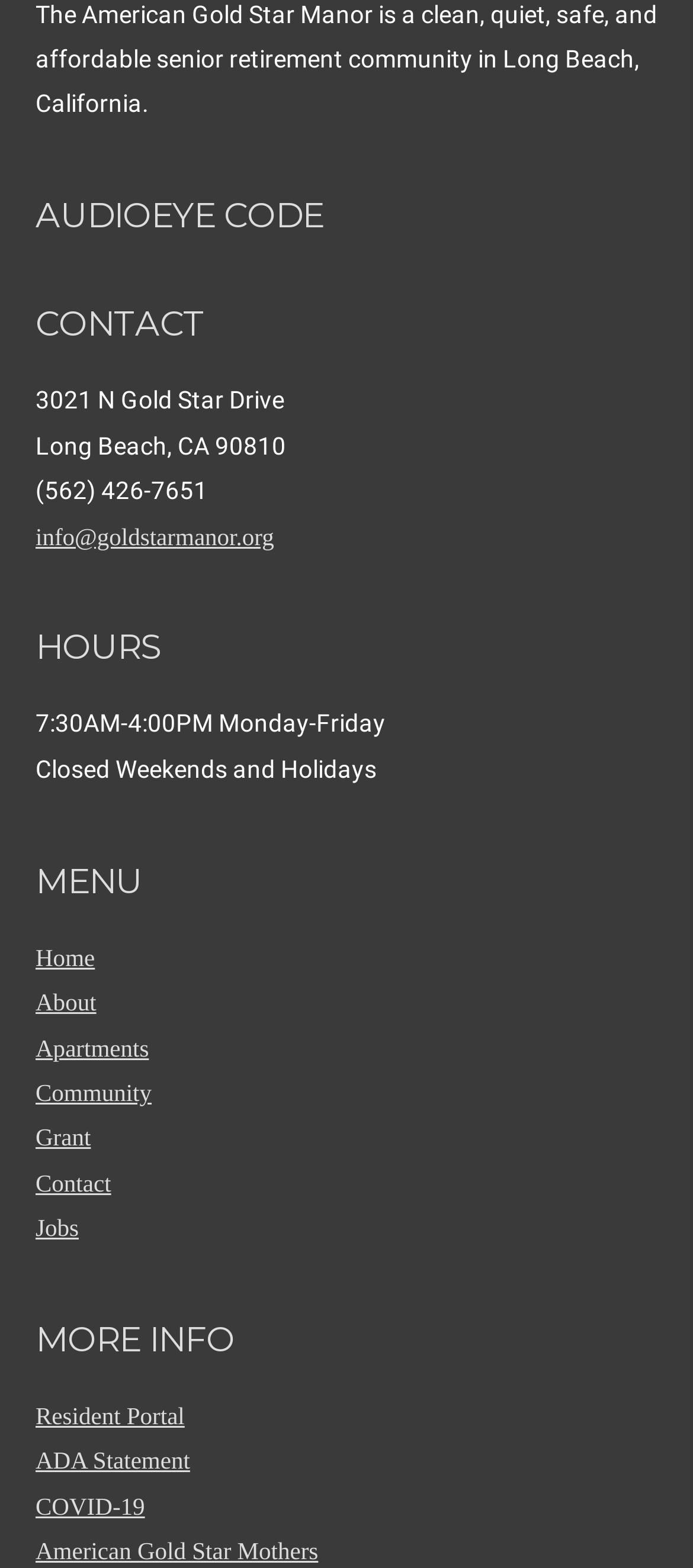Please locate the bounding box coordinates of the element that should be clicked to complete the given instruction: "Visit the 'Resident Portal'".

[0.051, 0.895, 0.266, 0.912]